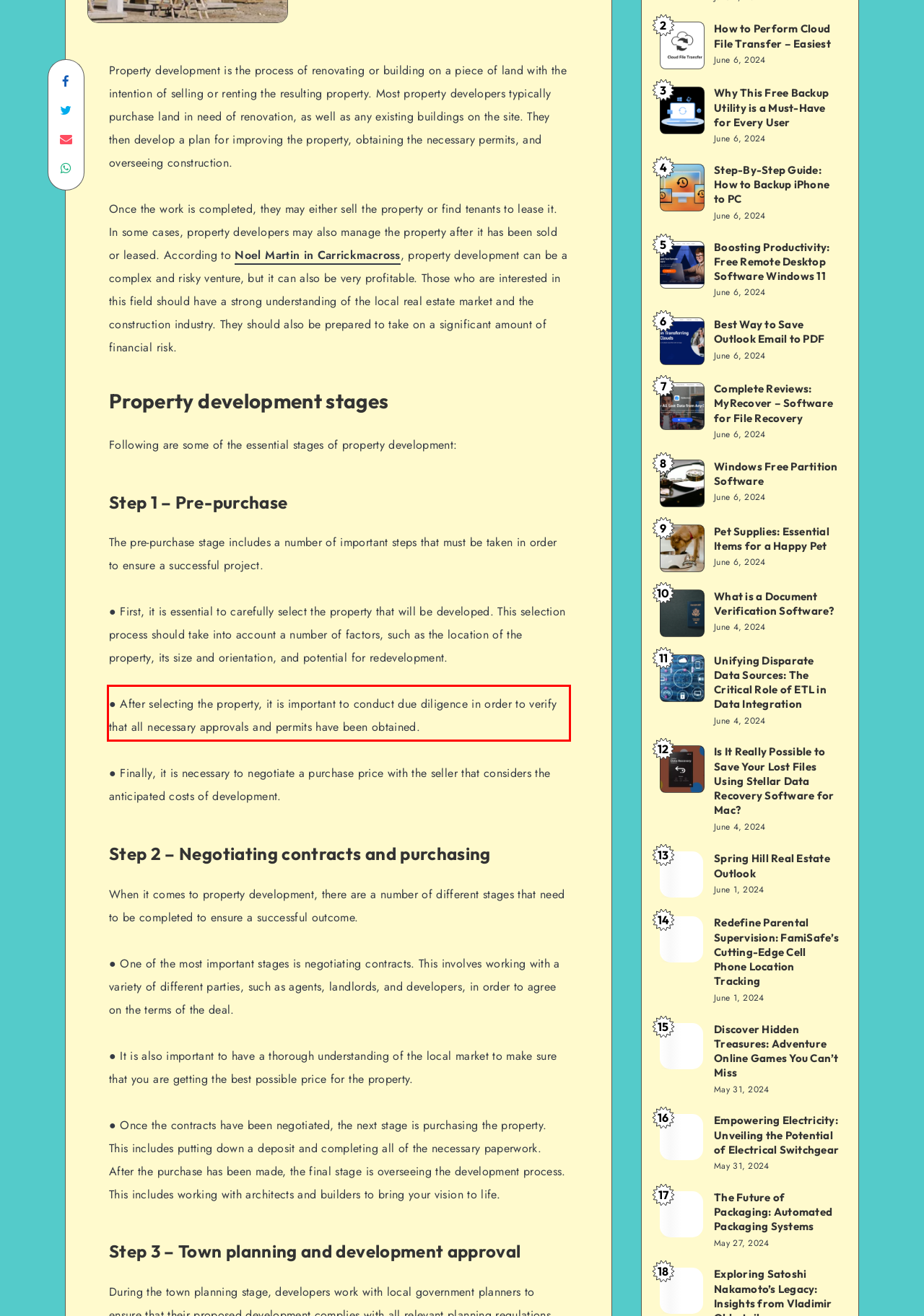You have a screenshot of a webpage where a UI element is enclosed in a red rectangle. Perform OCR to capture the text inside this red rectangle.

● After selecting the property, it is important to conduct due diligence in order to verify that all necessary approvals and permits have been obtained.